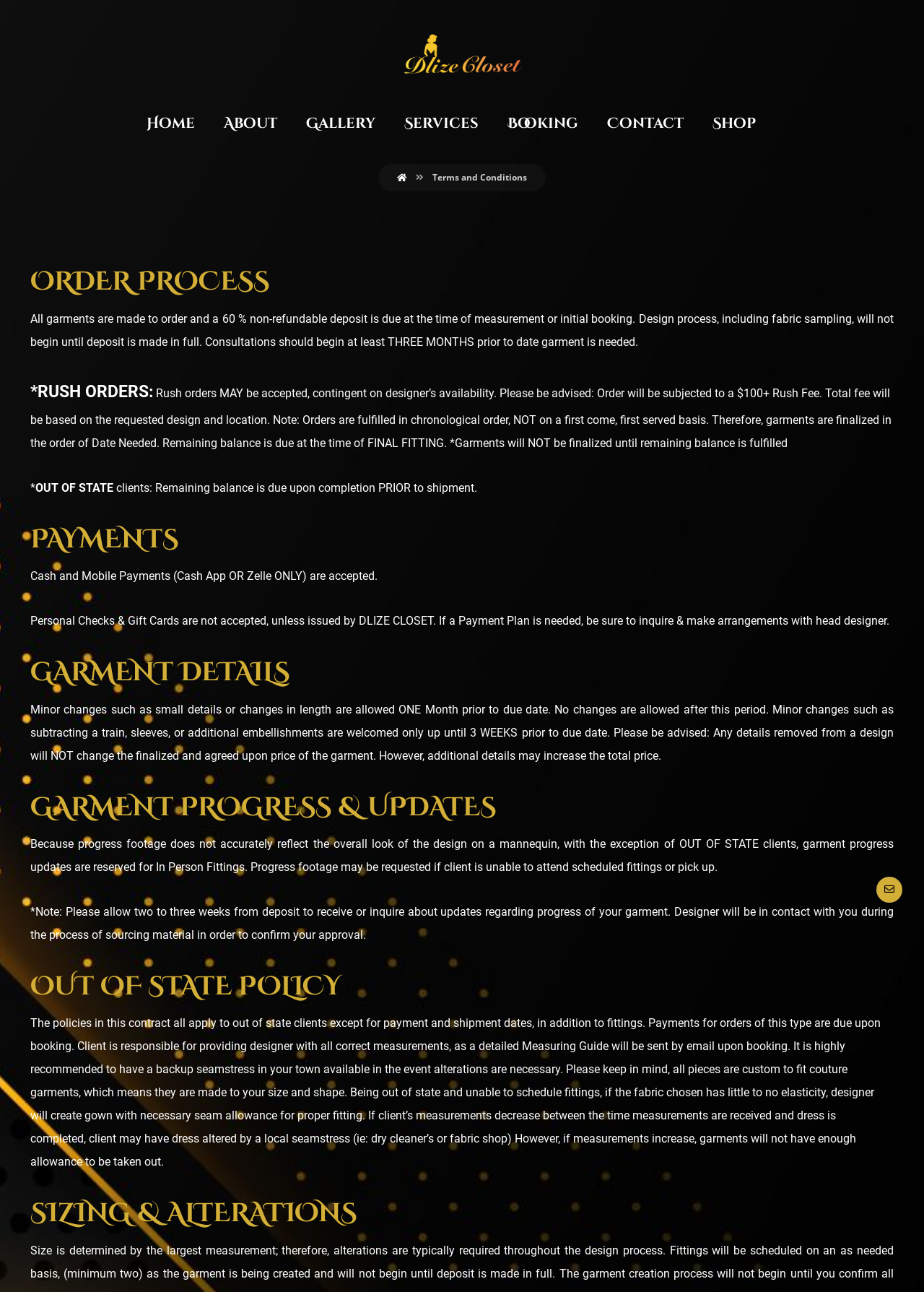Ascertain the bounding box coordinates for the UI element detailed here: "Services". The coordinates should be provided as [left, top, right, bottom] with each value being a float between 0 and 1.

[0.438, 0.081, 0.518, 0.11]